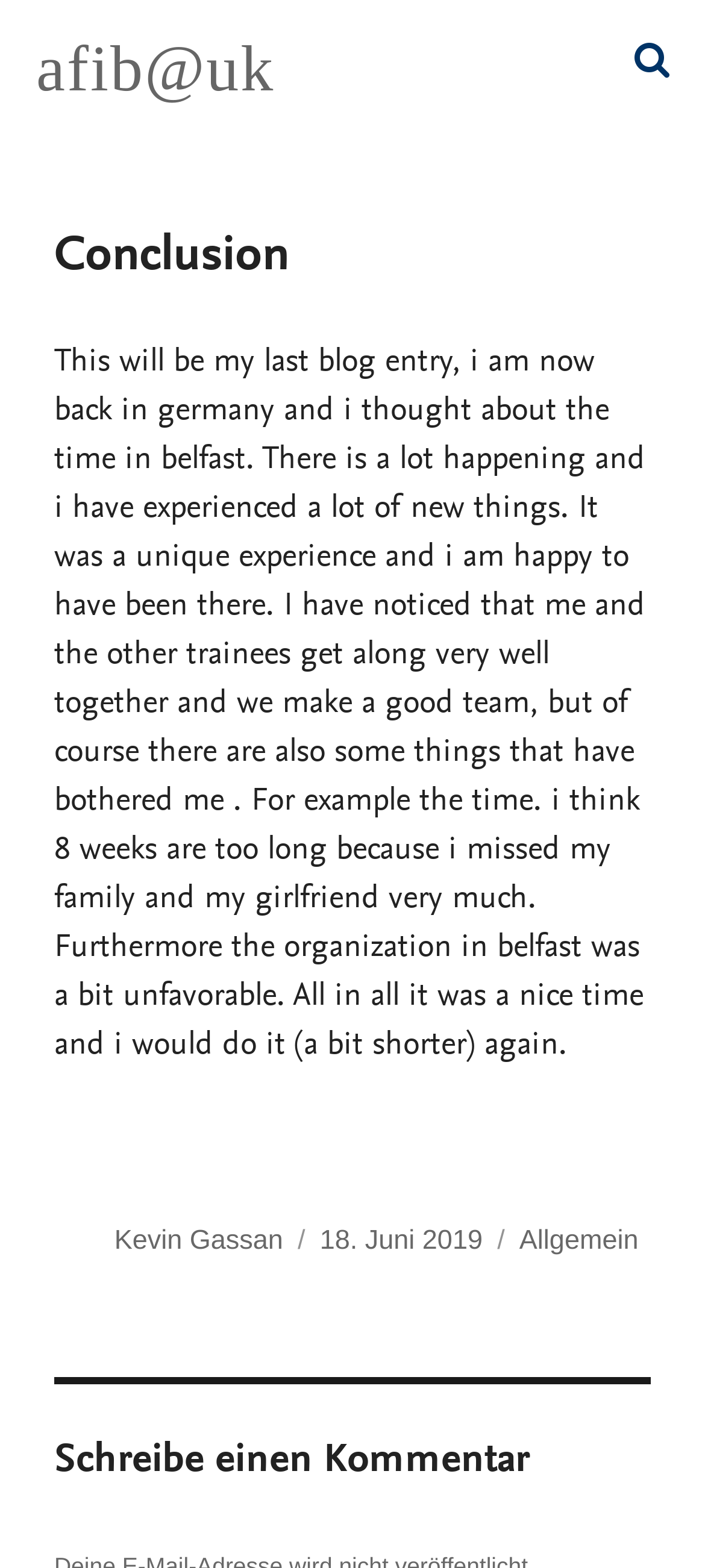When was the blog entry published?
Based on the image, give a concise answer in the form of a single word or short phrase.

18. Juni 2019